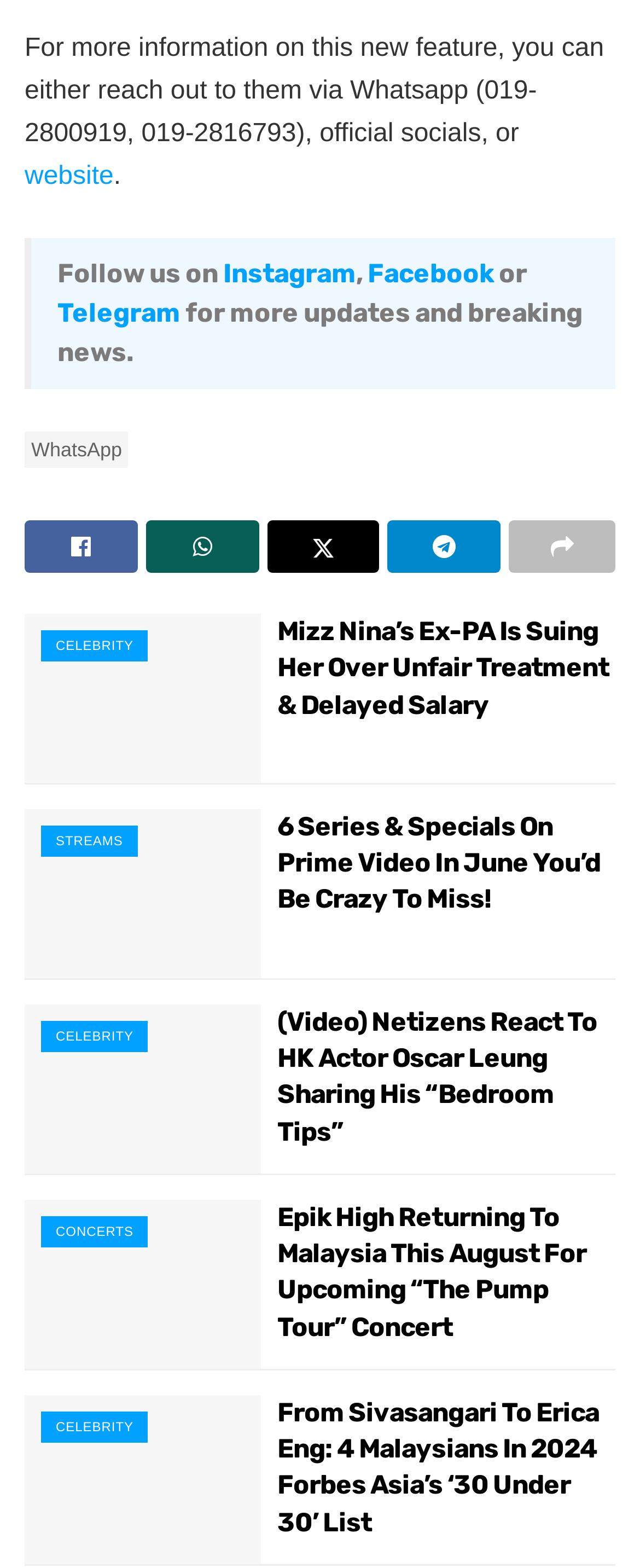Highlight the bounding box coordinates of the element that should be clicked to carry out the following instruction: "Learn more about From Sivasangari To Erica Eng: 4 Malaysians In 2024 Forbes Asia’s ‘30 Under 30’ List". The coordinates must be given as four float numbers ranging from 0 to 1, i.e., [left, top, right, bottom].

[0.433, 0.889, 0.962, 0.983]